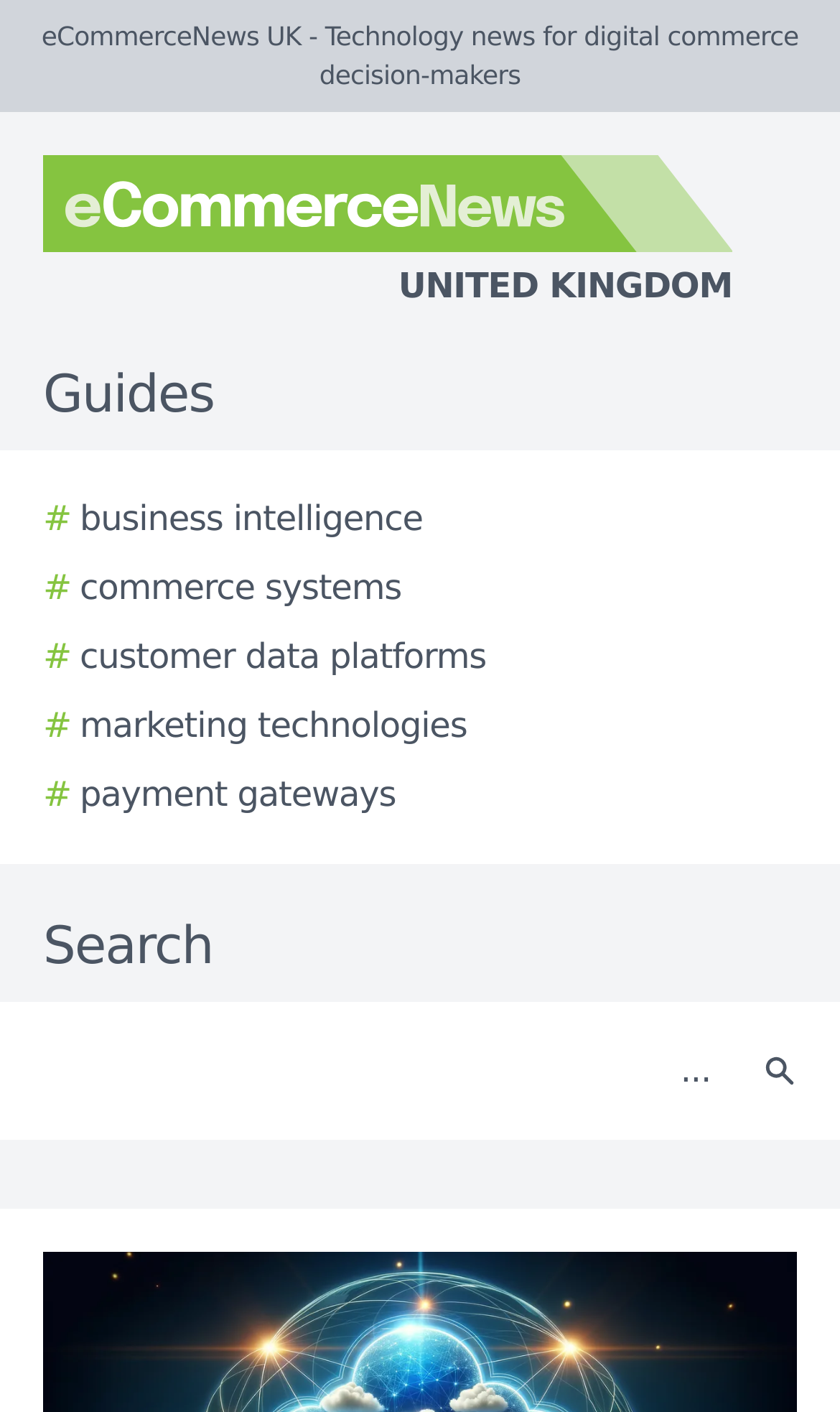Extract the bounding box coordinates of the UI element described: "parent_node: Log in title="Home"". Provide the coordinates in the format [left, top, right, bottom] with values ranging from 0 to 1.

None